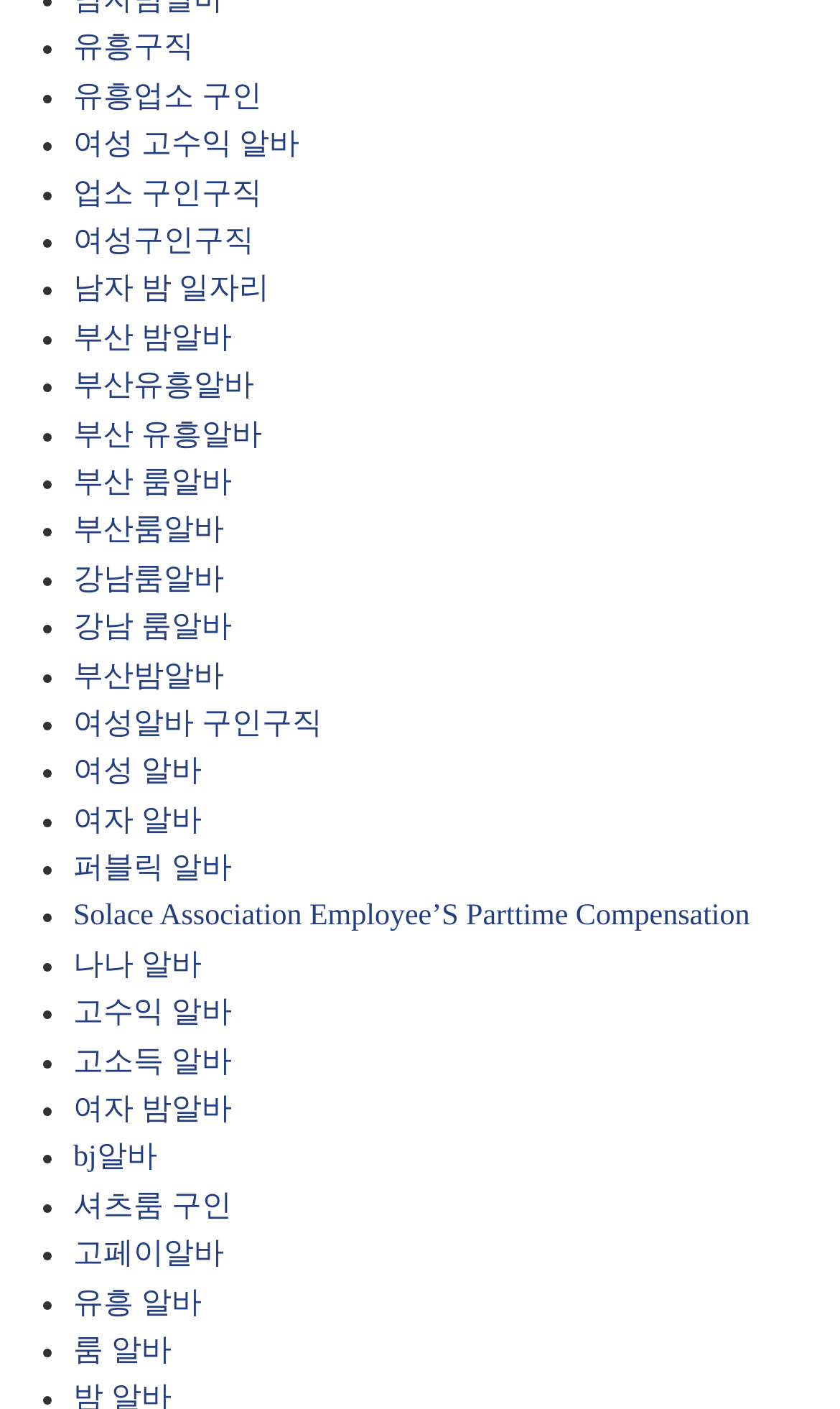Provide the bounding box coordinates for the area that should be clicked to complete the instruction: "Browse 고수익 알바".

[0.087, 0.708, 0.276, 0.731]